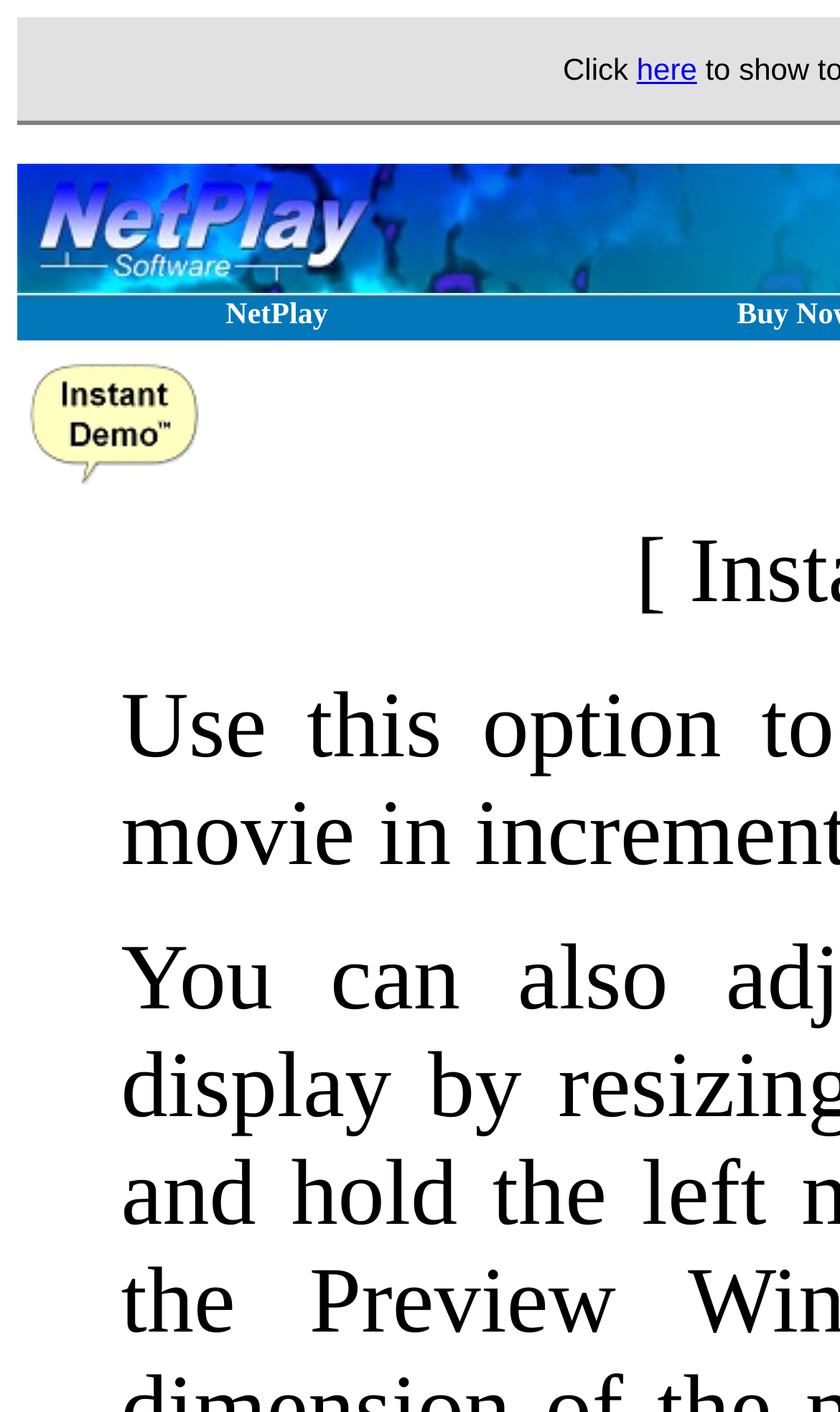Determine the bounding box of the UI element mentioned here: "NetPlay". The coordinates must be in the format [left, top, right, bottom] with values ranging from 0 to 1.

[0.269, 0.212, 0.39, 0.235]